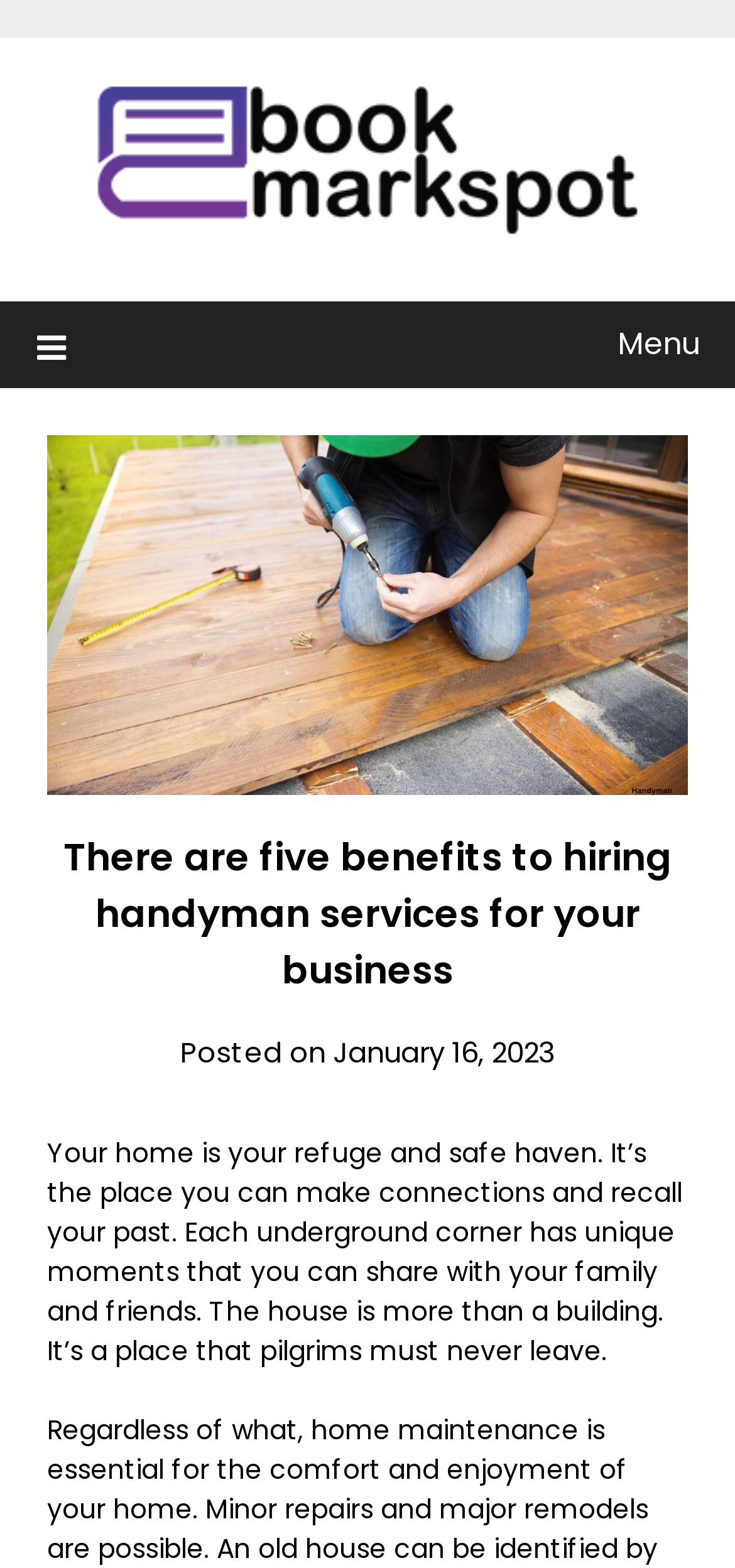What is the purpose of the menu?
Please use the image to provide an in-depth answer to the question.

The purpose of the menu can be inferred from the link ' Menu', which is typically used to navigate through a website. The menu is likely to provide links to other pages or sections of the website.